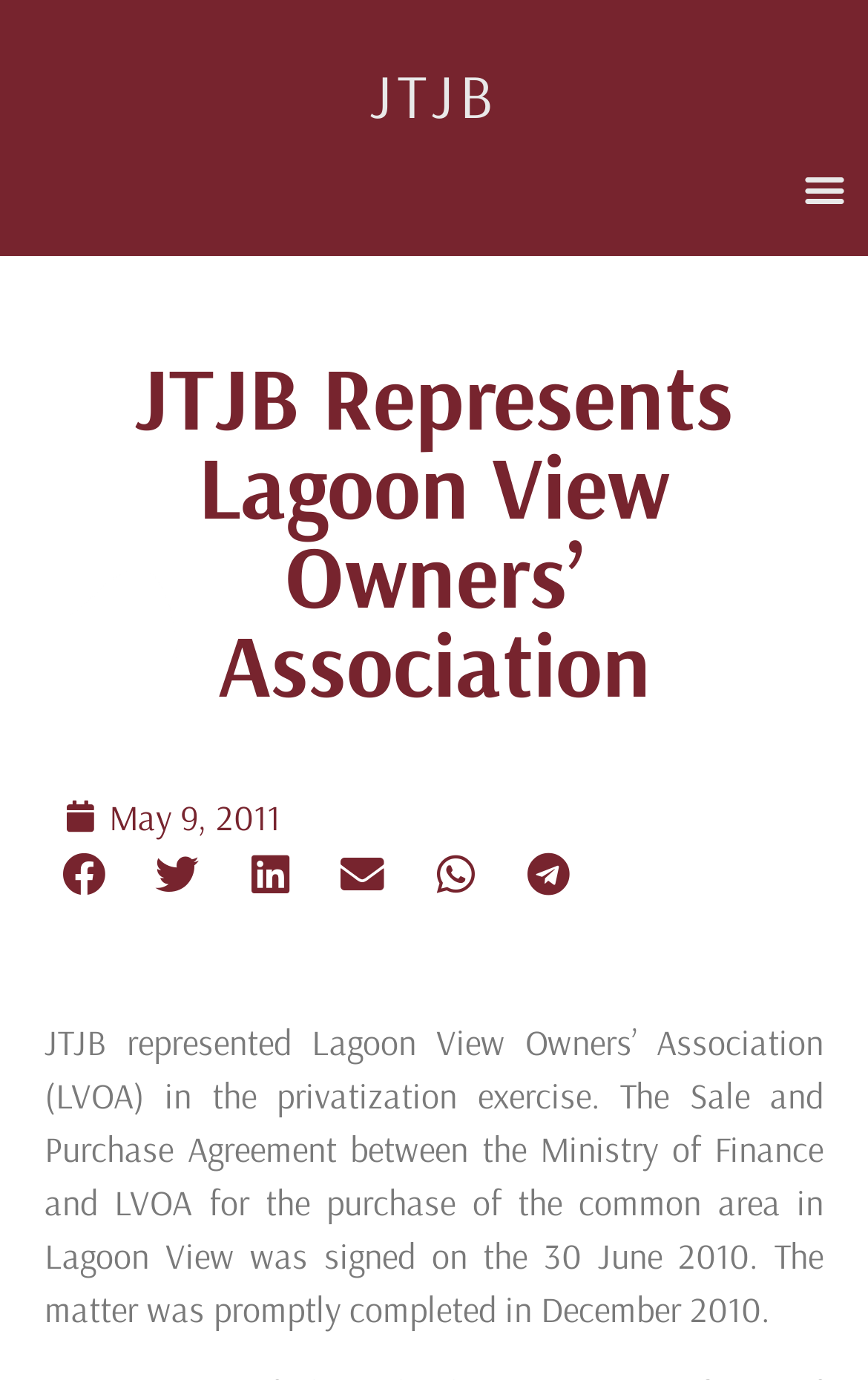Answer the following in one word or a short phrase: 
What was completed in December 2010?

The matter